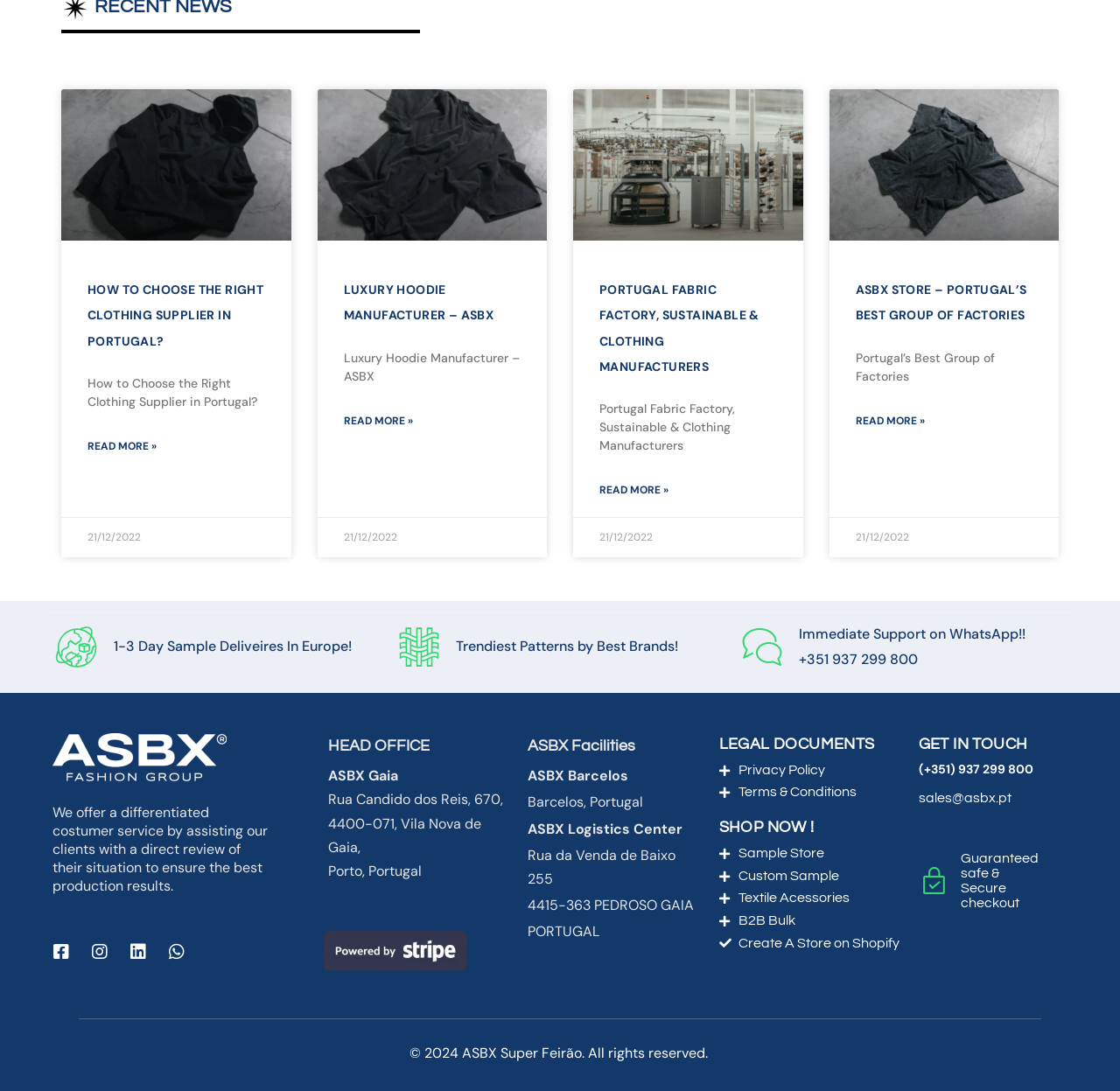Utilize the details in the image to thoroughly answer the following question: What is the name of the company mentioned on the webpage?

I found the name 'ASBX' mentioned multiple times on the webpage, including in the logo, headings, and text. This suggests that ASBX is the name of the company or organization represented on the webpage.